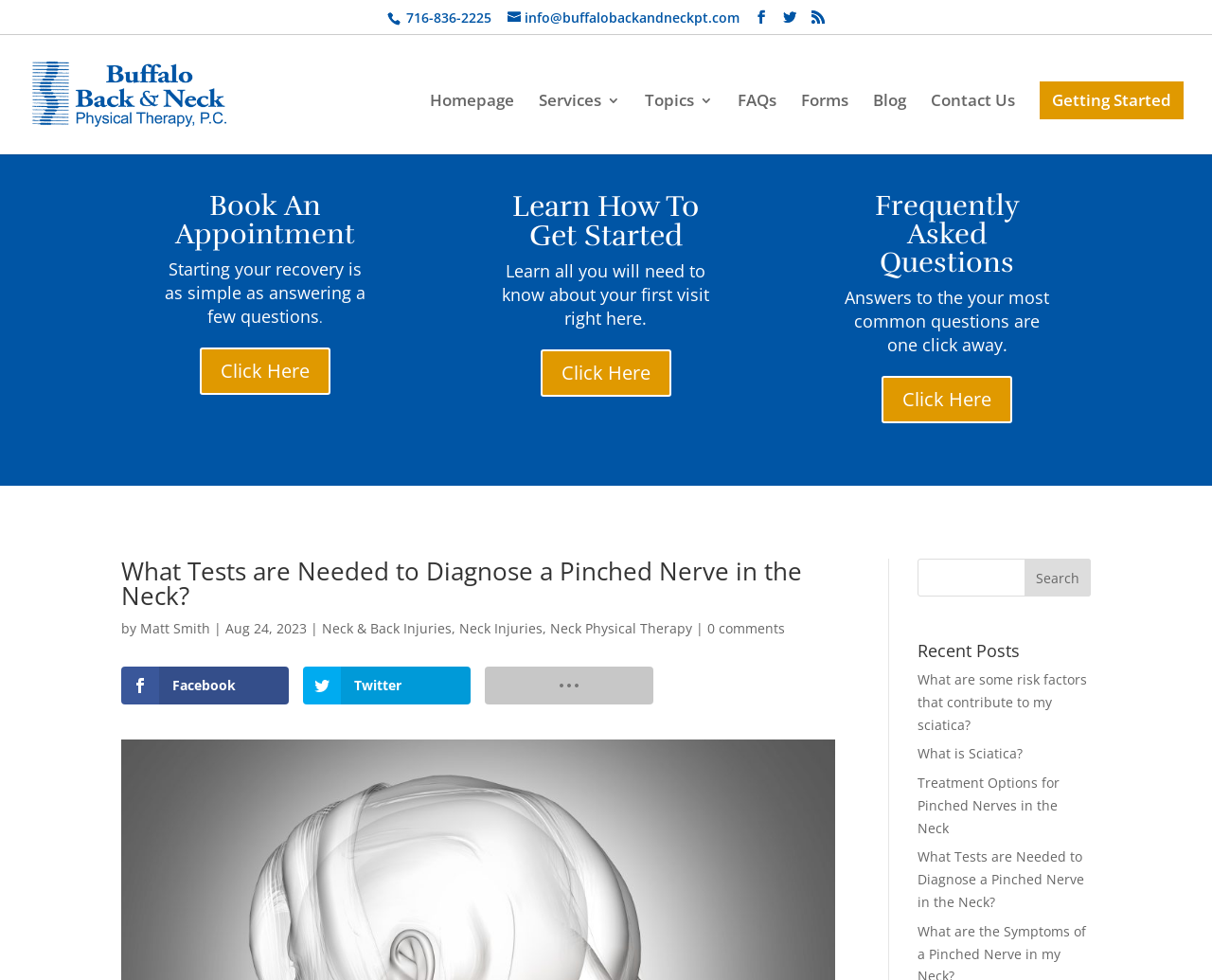What is the phone number to contact Buffalo Back and Neck PT?
Refer to the screenshot and respond with a concise word or phrase.

716-836-2225